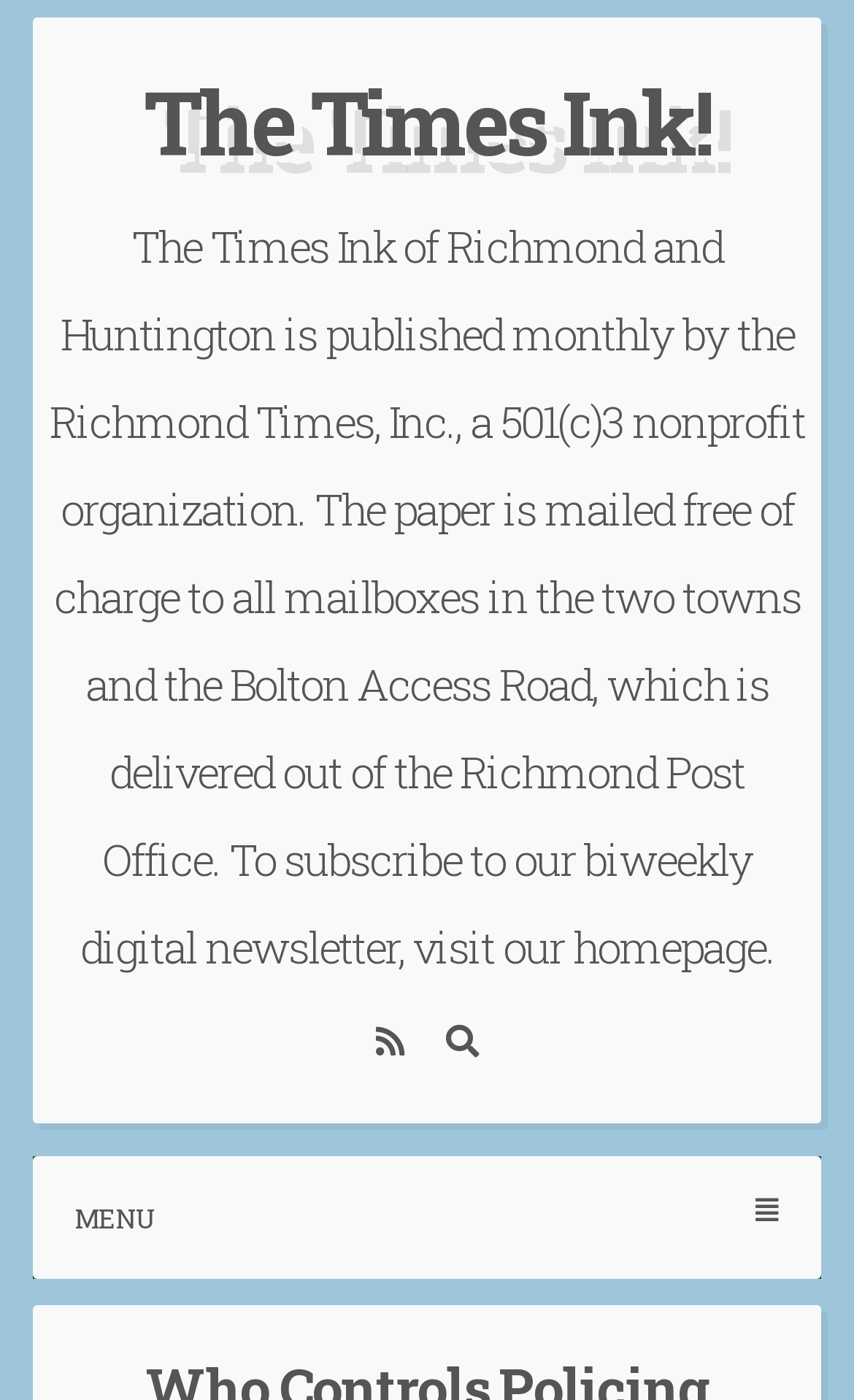Based on the description "The Times Ink!", find the bounding box of the specified UI element.

[0.168, 0.045, 0.832, 0.128]